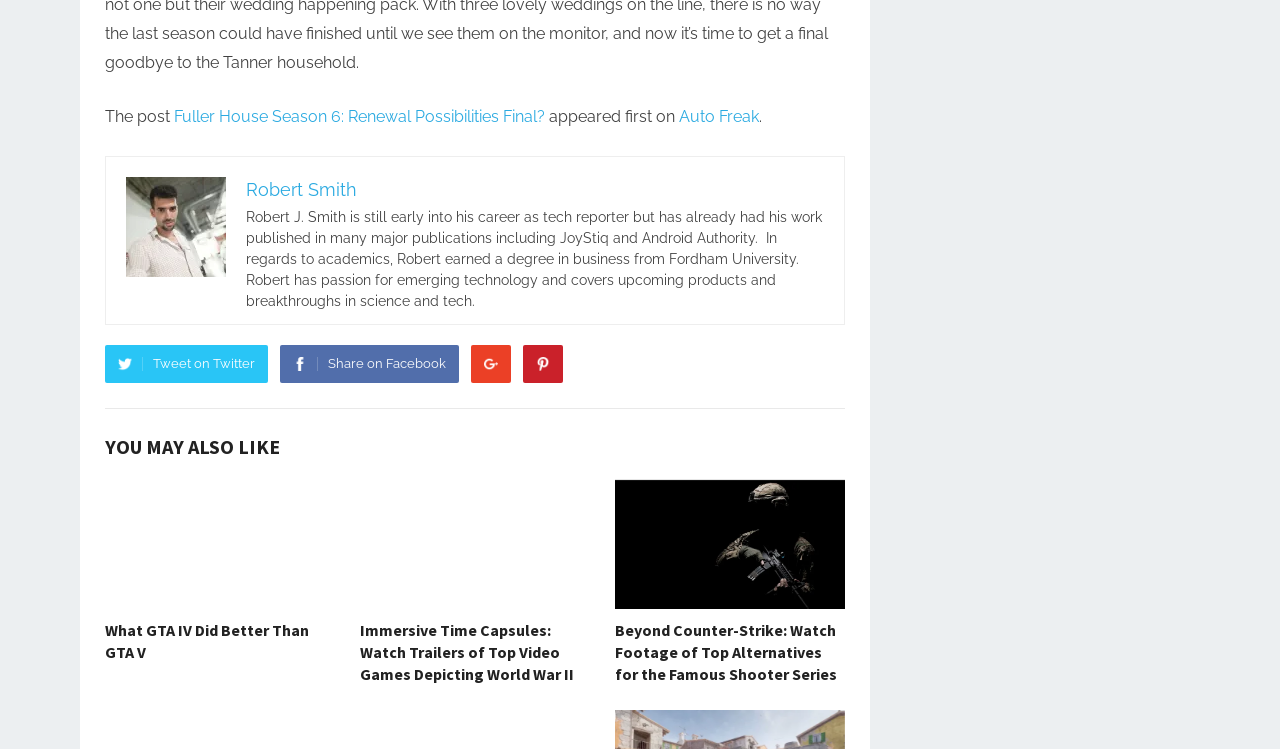Respond to the question with just a single word or phrase: 
What is the name of the publication where the author's work has been published?

JoyStiq and Android Authority